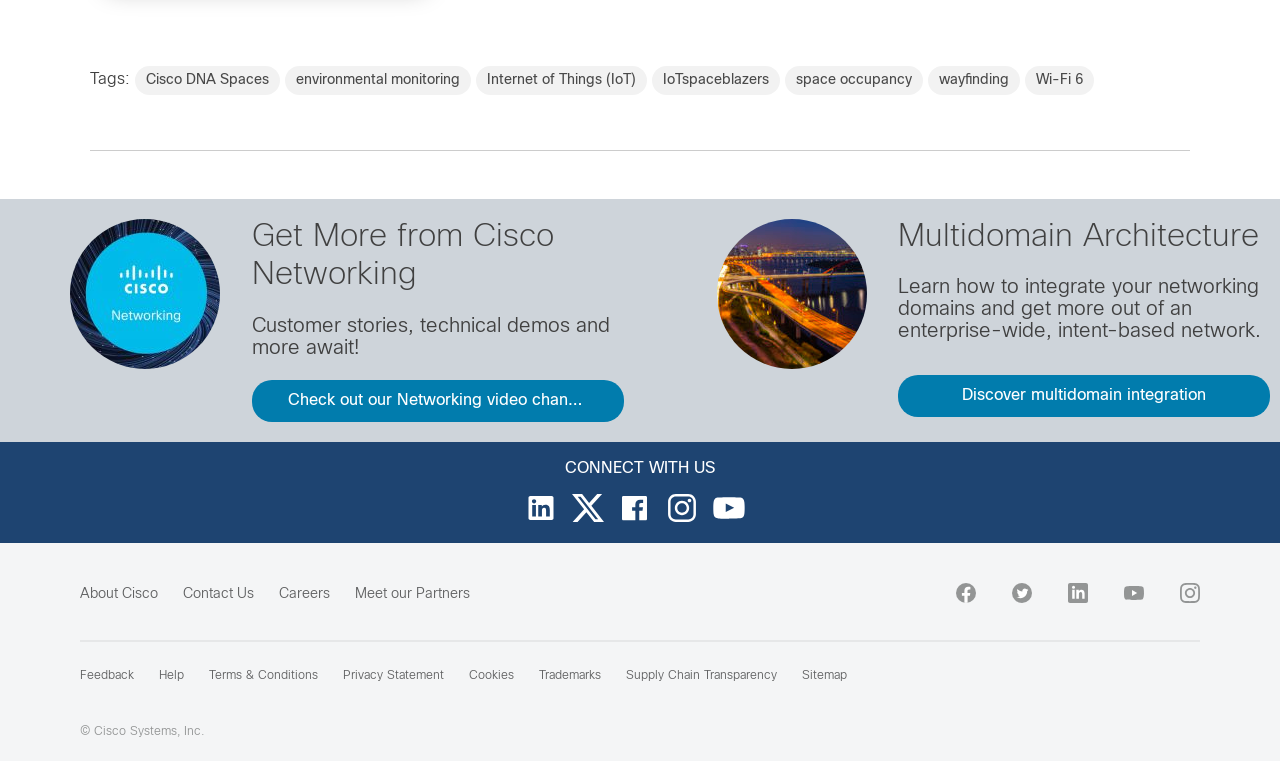What is the last link listed in the 'CONNECT WITH US' section?
Refer to the image and respond with a one-word or short-phrase answer.

wayfinding